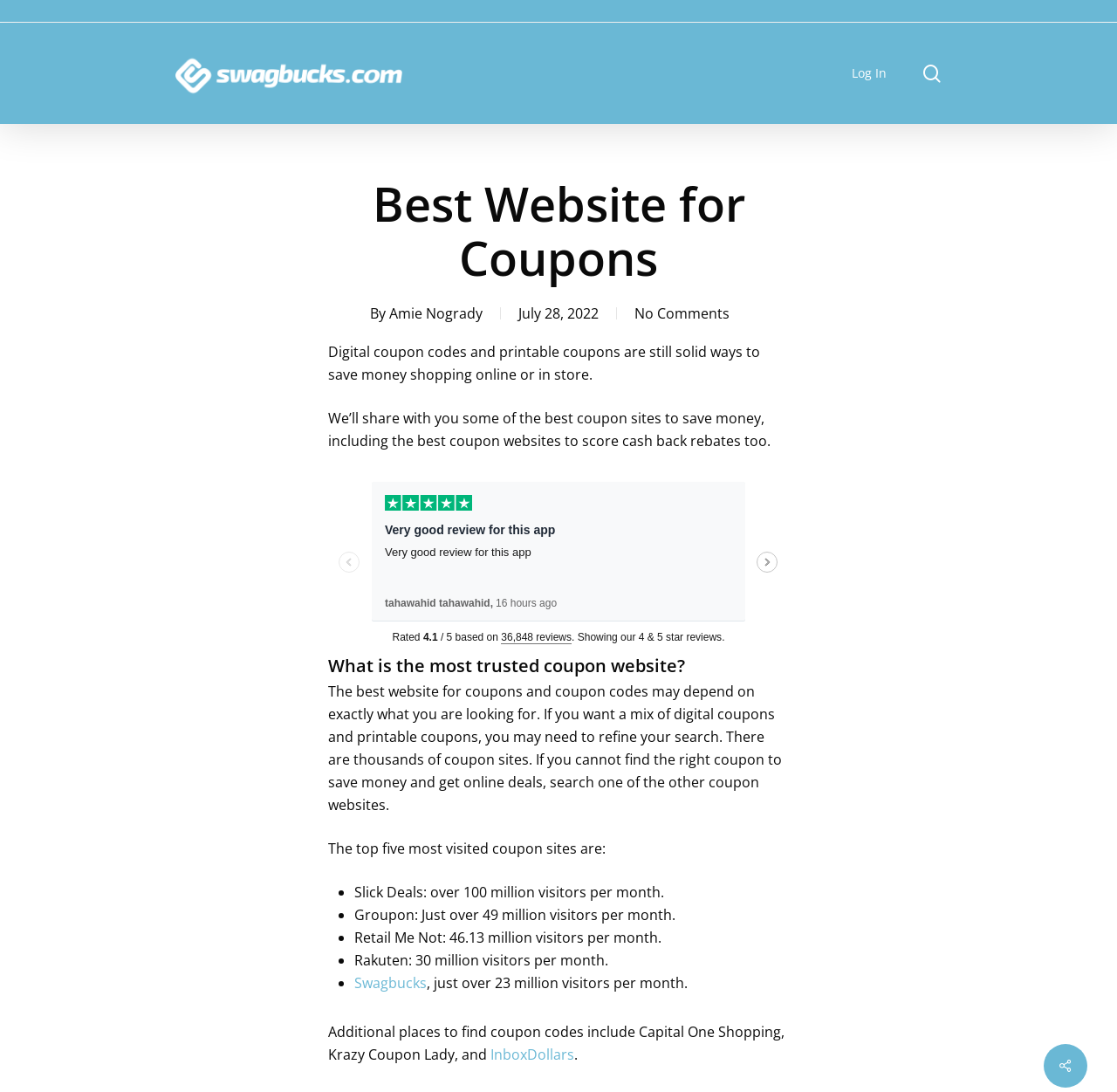Provide a brief response to the question below using a single word or phrase: 
What is the author of the article?

Amie Nogrady